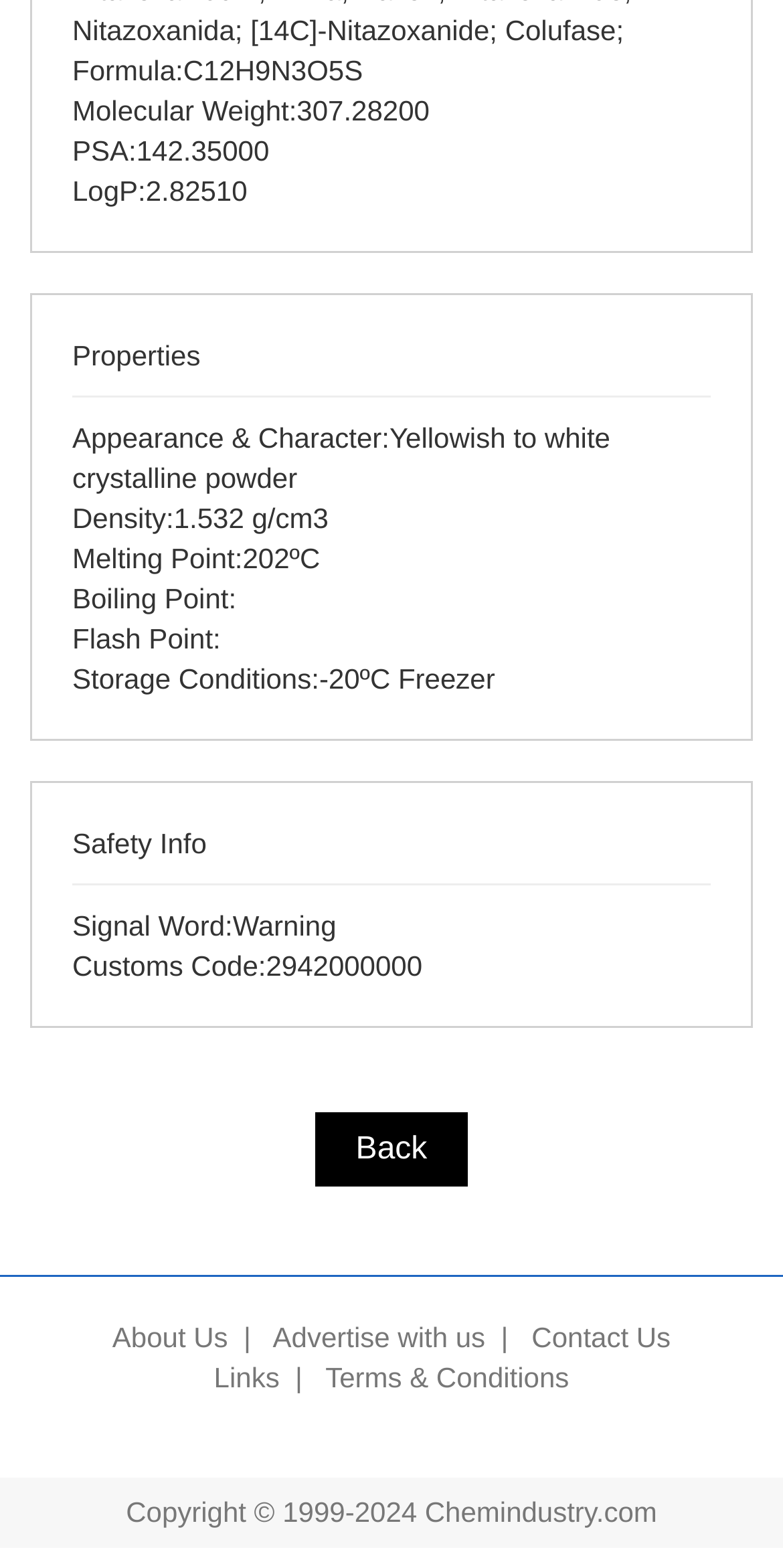Refer to the image and provide an in-depth answer to the question:
What is the molecular weight of the compound?

The molecular weight of the compound can be found in the 'Molecular Weight' section, which is located near the top of the page. The value is listed as 307.28200.